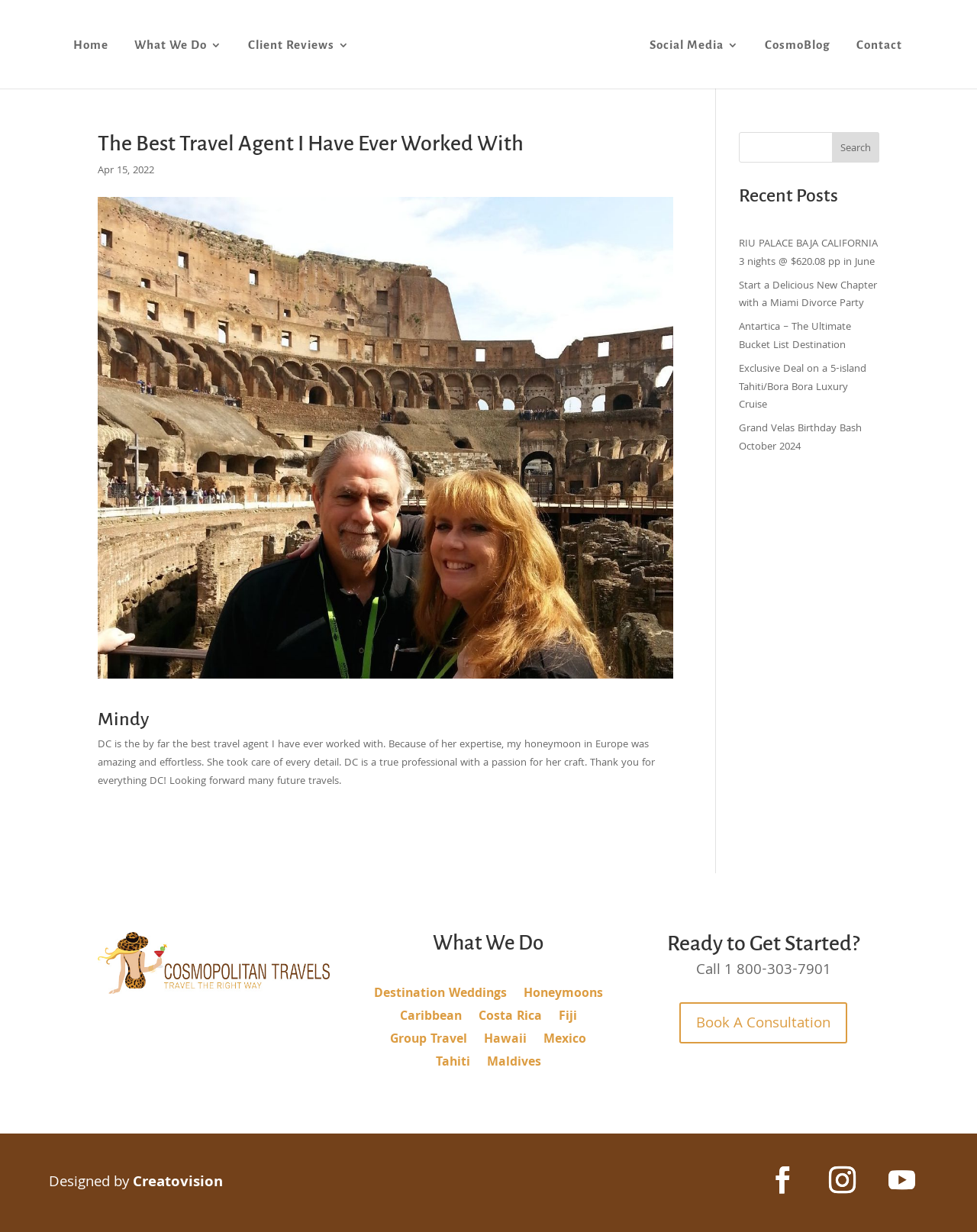Ascertain the bounding box coordinates for the UI element detailed here: "Costa Rica". The coordinates should be provided as [left, top, right, bottom] with each value being a float between 0 and 1.

[0.49, 0.822, 0.555, 0.835]